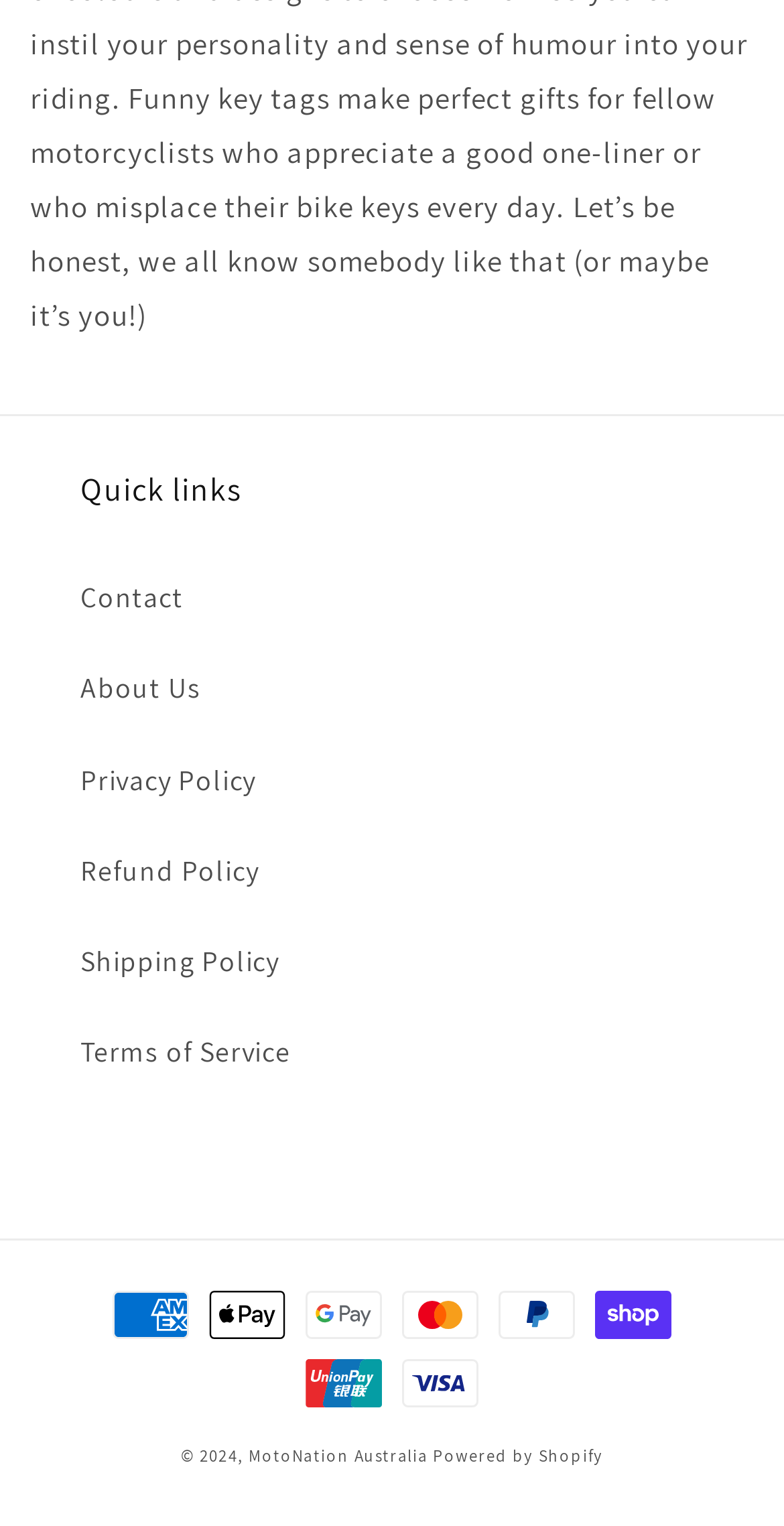What is the copyright year?
Provide a short answer using one word or a brief phrase based on the image.

2024